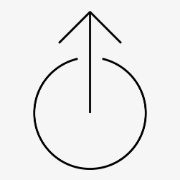Craft a thorough explanation of what is depicted in the image.

The image features a simple yet effective icon depicting an upward arrow enclosed within a circular outline. The design suggests the concept of "uploading" or "sharing," commonly representing actions related to moving content from a local device to a server or cloud storage. Its minimalistic aesthetic with clear lines makes it visually appealing and easily recognizable, suitable for various digital platforms. This symbol is often used on websites and applications to facilitate user interactions, guiding users to upload files or share content seamlessly.